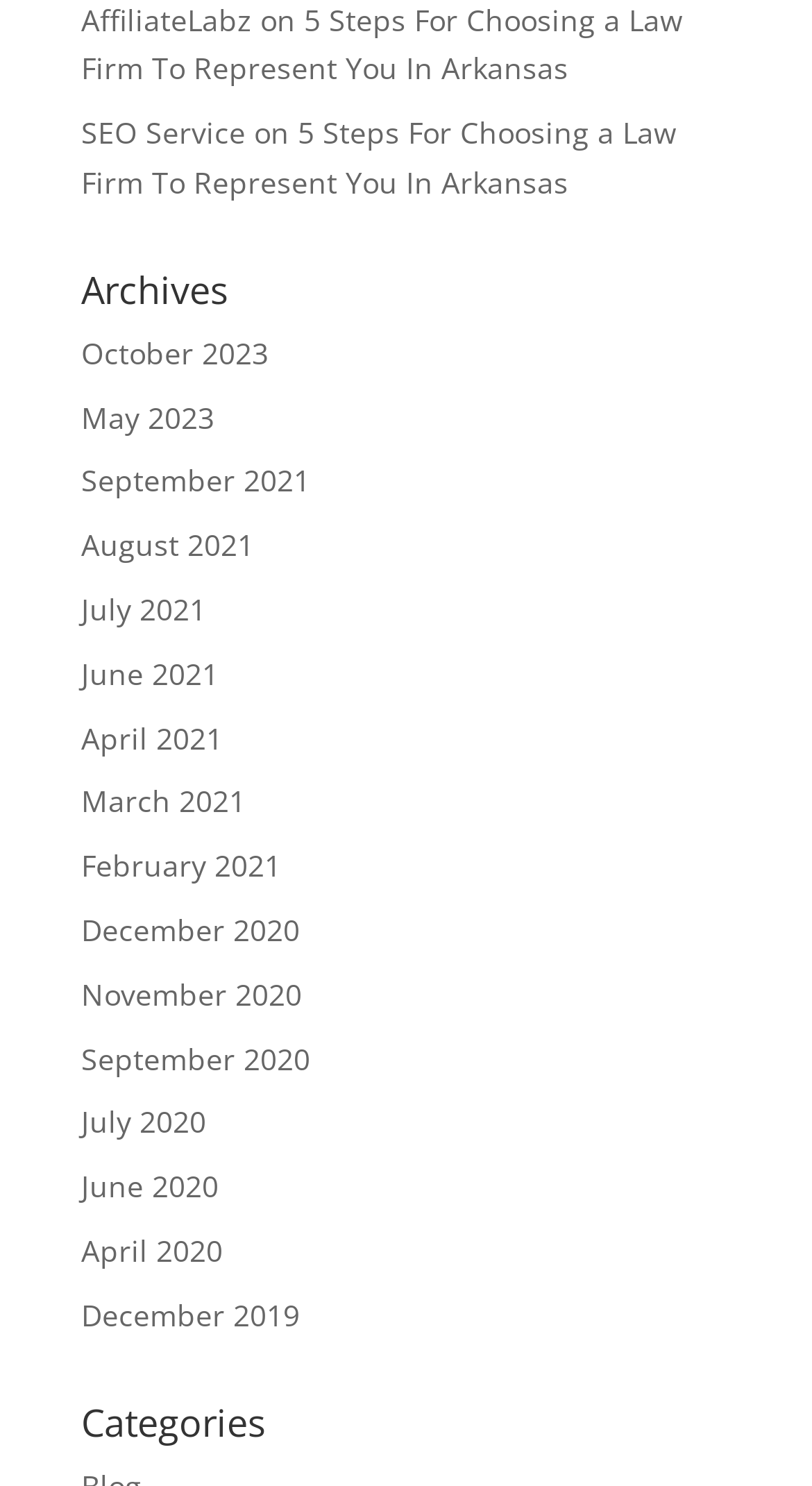What is the second link on the webpage?
Provide a one-word or short-phrase answer based on the image.

5 Steps For Choosing a Law Firm To Represent You In Arkansas